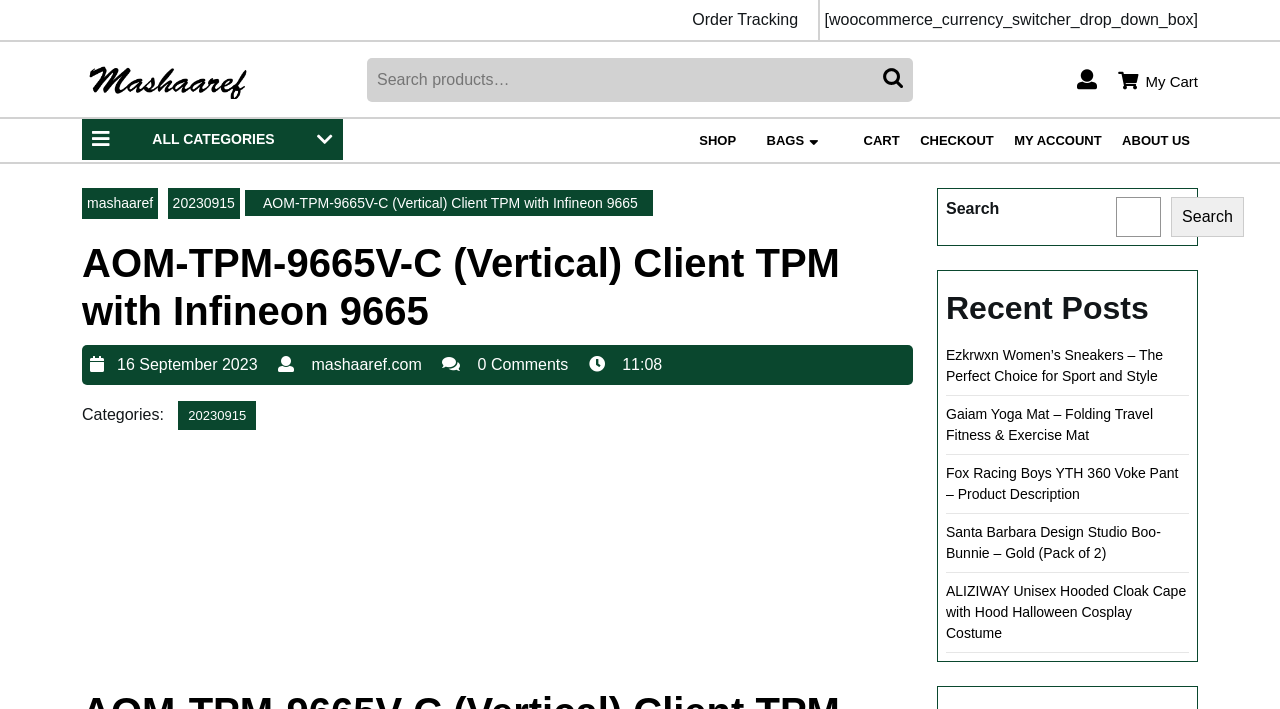Can you show the bounding box coordinates of the region to click on to complete the task described in the instruction: "Browse all categories"?

[0.064, 0.168, 0.268, 0.226]